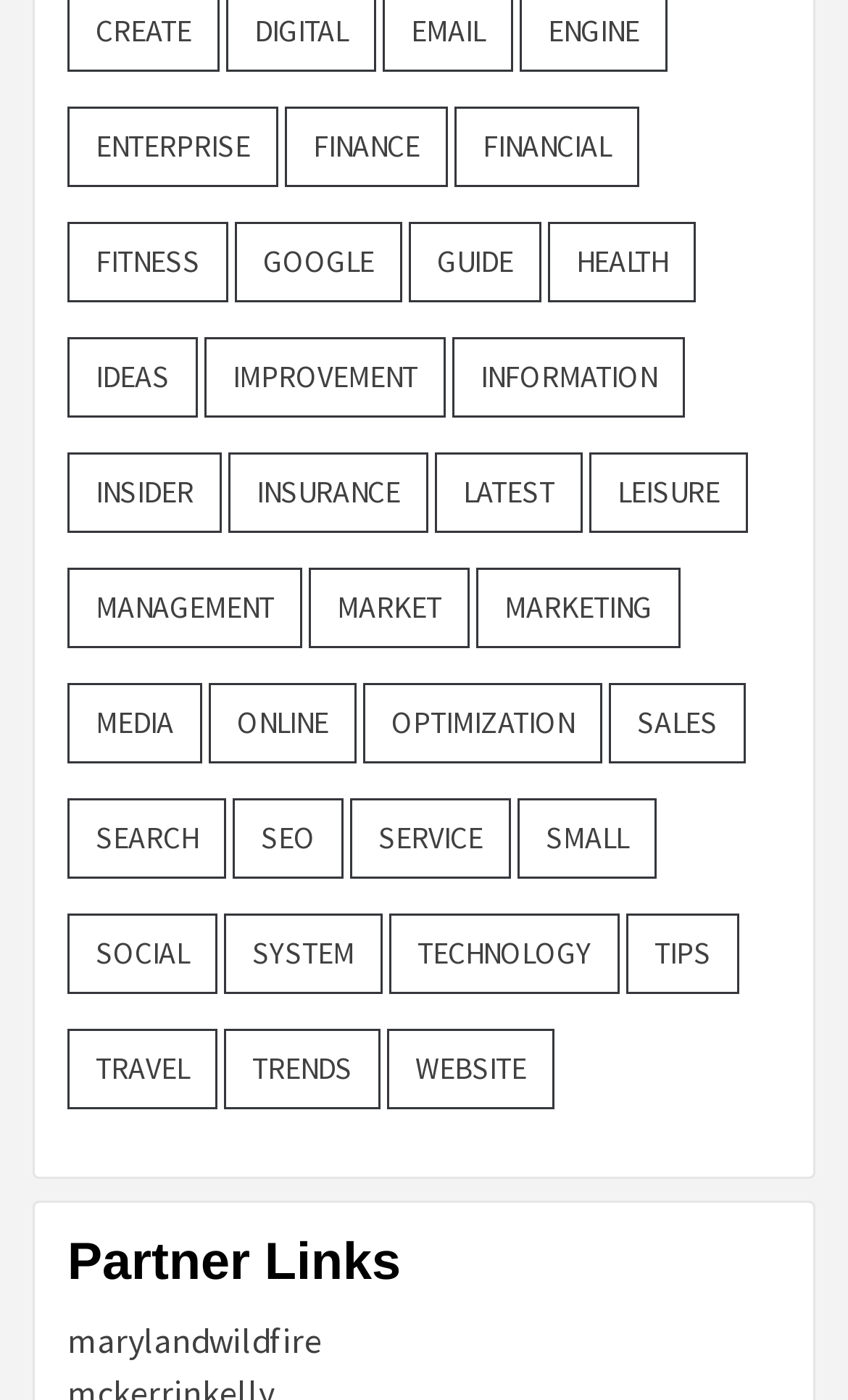Please find the bounding box coordinates of the section that needs to be clicked to achieve this instruction: "click on enterprise".

[0.079, 0.076, 0.328, 0.134]